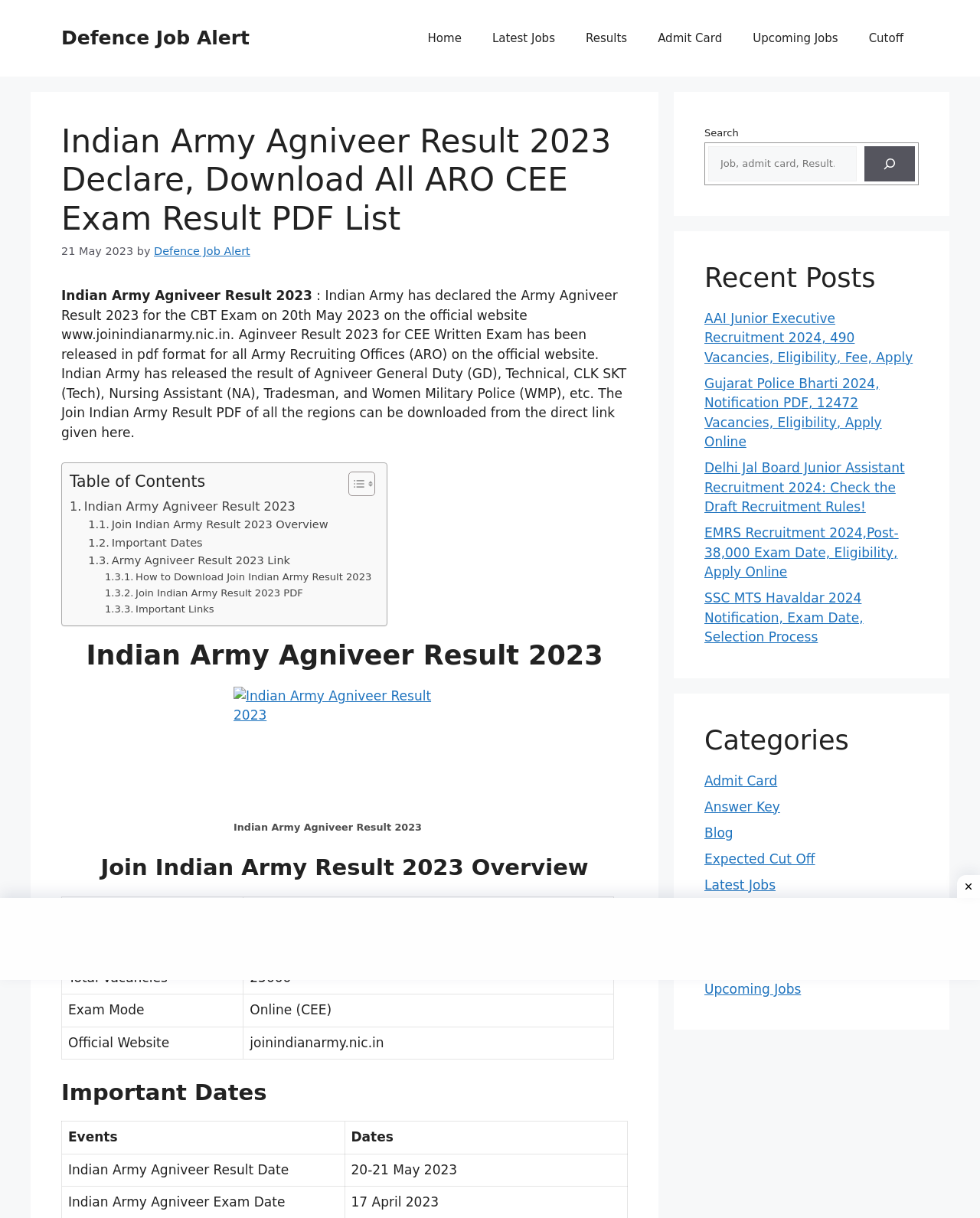Find and generate the main title of the webpage.

Indian Army Agniveer Result 2023 Declare, Download All ARO CEE Exam Result PDF List